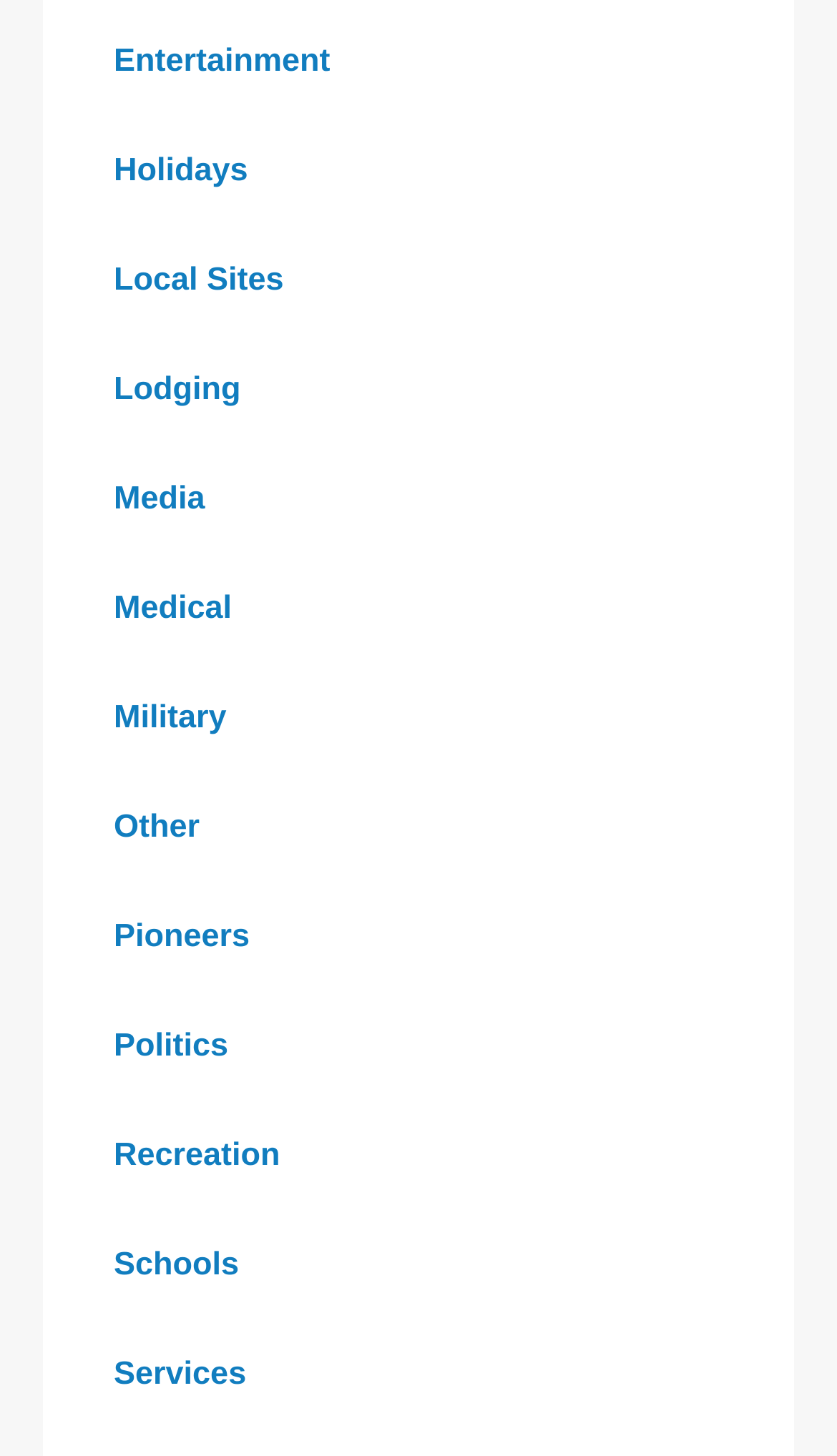Answer the question below with a single word or a brief phrase: 
How many categories are listed?

13